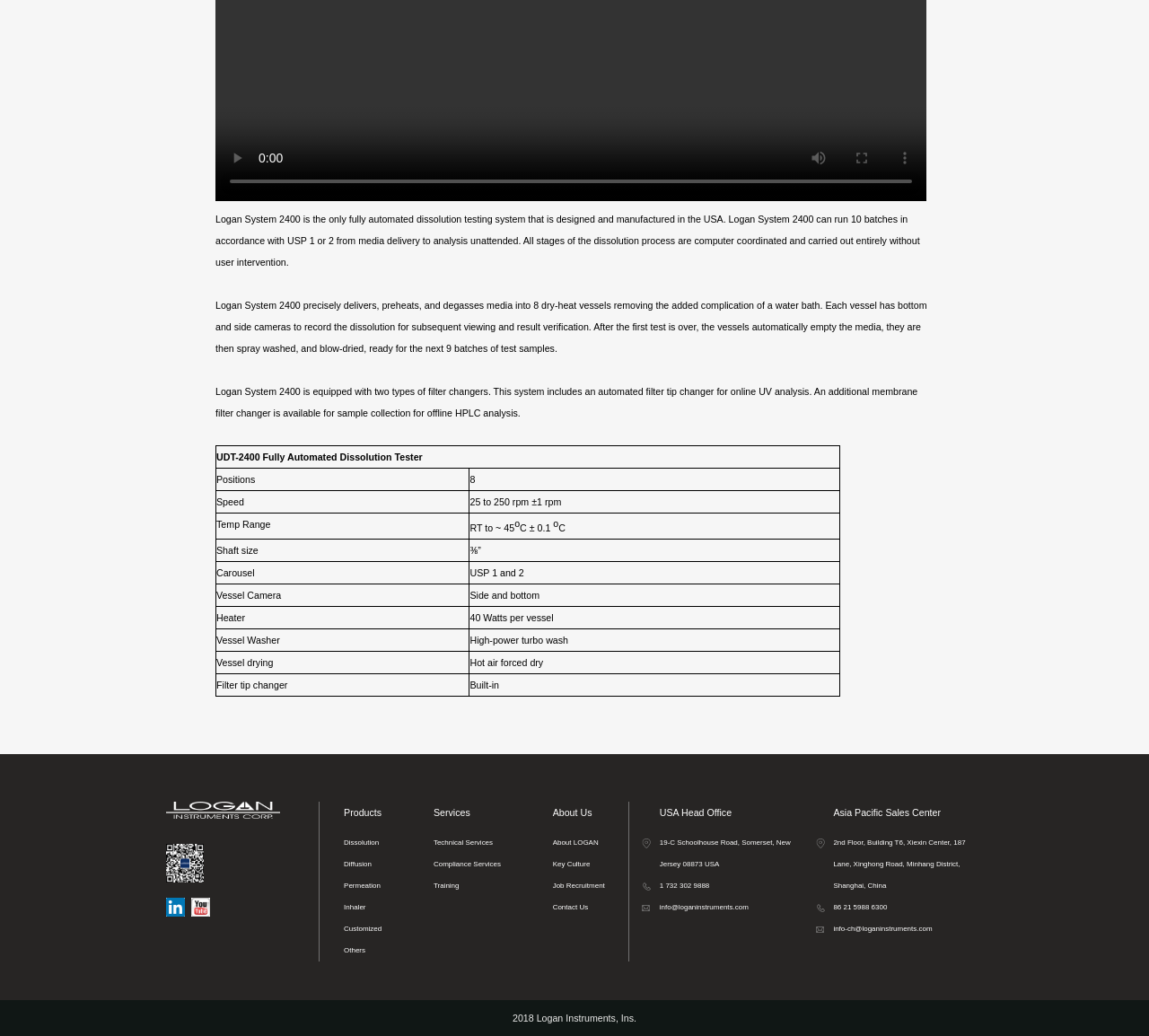Using the description: "86 21 5988 6300", determine the UI element's bounding box coordinates. Ensure the coordinates are in the format of four float numbers between 0 and 1, i.e., [left, top, right, bottom].

[0.725, 0.872, 0.772, 0.88]